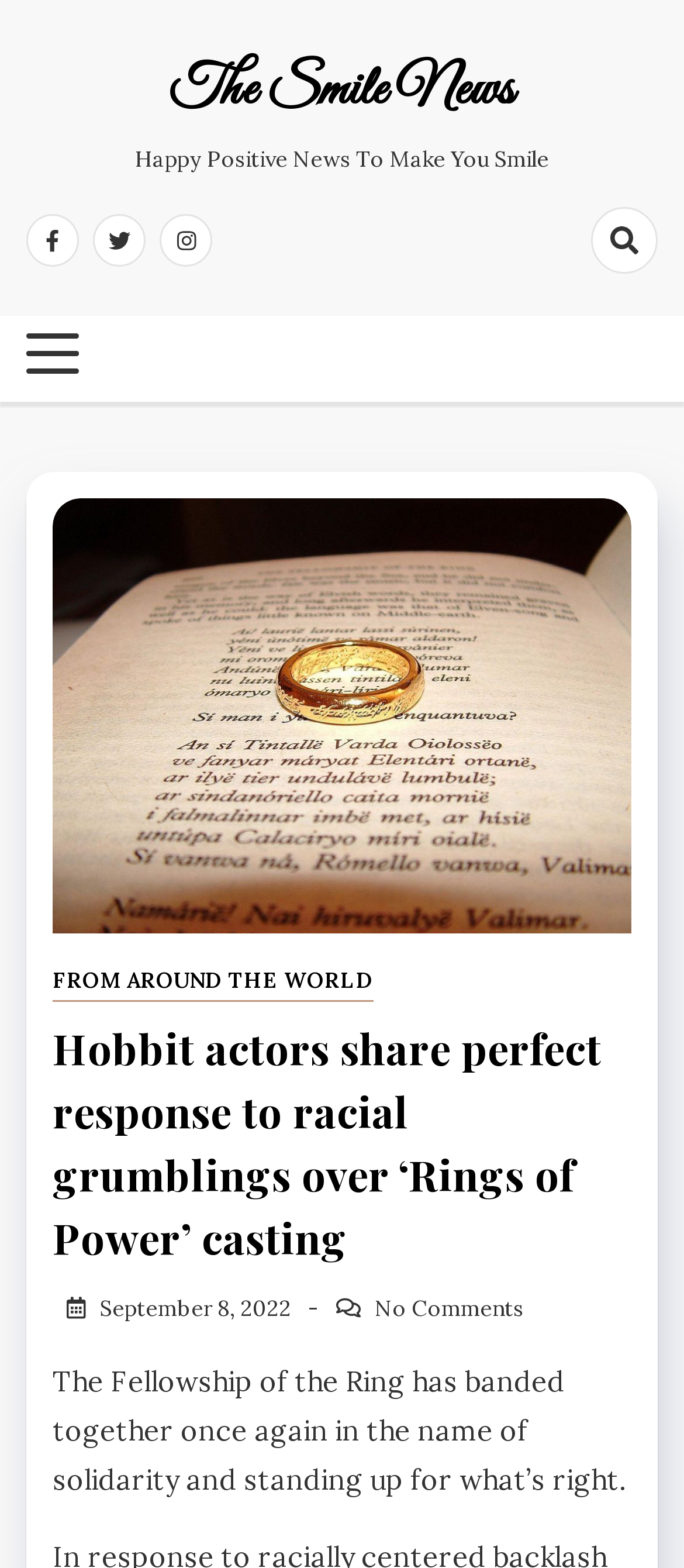What is the topic of the main article?
Could you give a comprehensive explanation in response to this question?

I found the answer by reading the heading of the main article, which says 'Hobbit actors share perfect response to racial grumblings over ‘Rings of Power’ casting', indicating that the topic is about the actors' response to racial backlash.